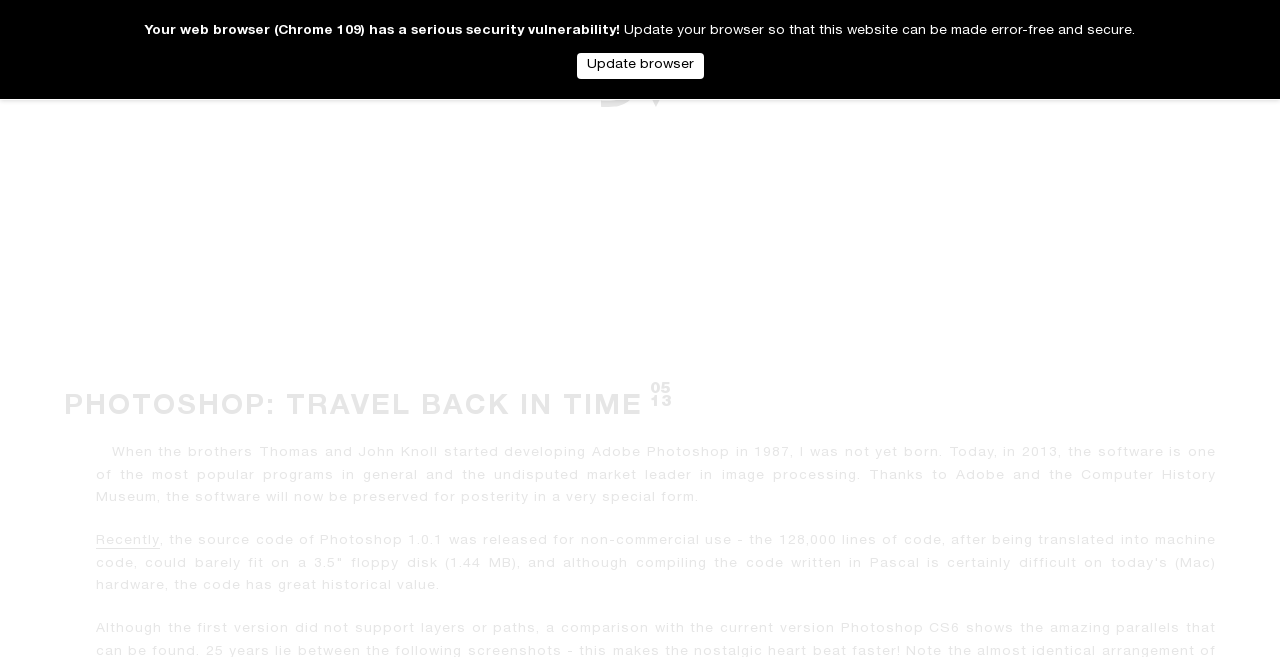Please respond to the question using a single word or phrase:
What is the software being discussed?

Adobe Photoshop